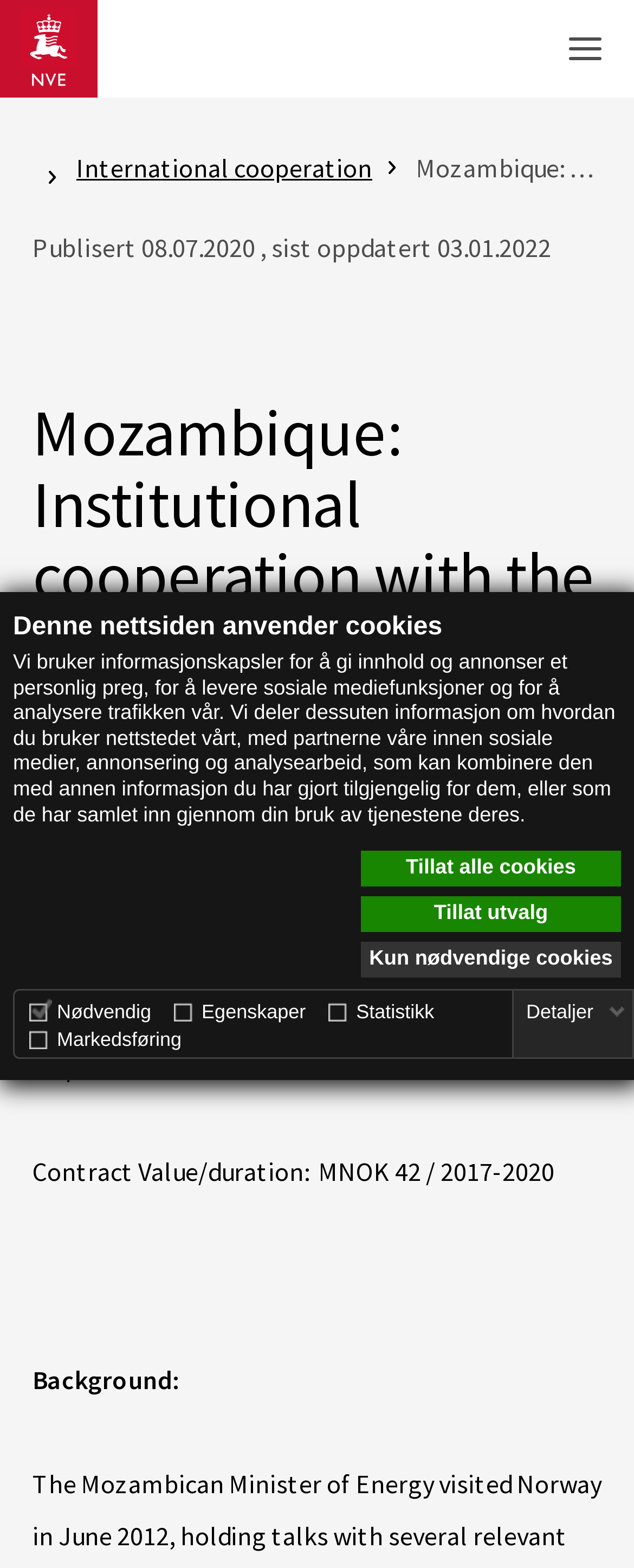What is the name of the ministry in Mozambique?
Please answer the question with a detailed and comprehensive explanation.

I found this answer by looking at the main heading of the webpage, which is 'Mozambique: Institutional cooperation with the Ministry of Energy and Minerals - NVE'. The ministry's name is 'Ministry of Energy and Minerals'.